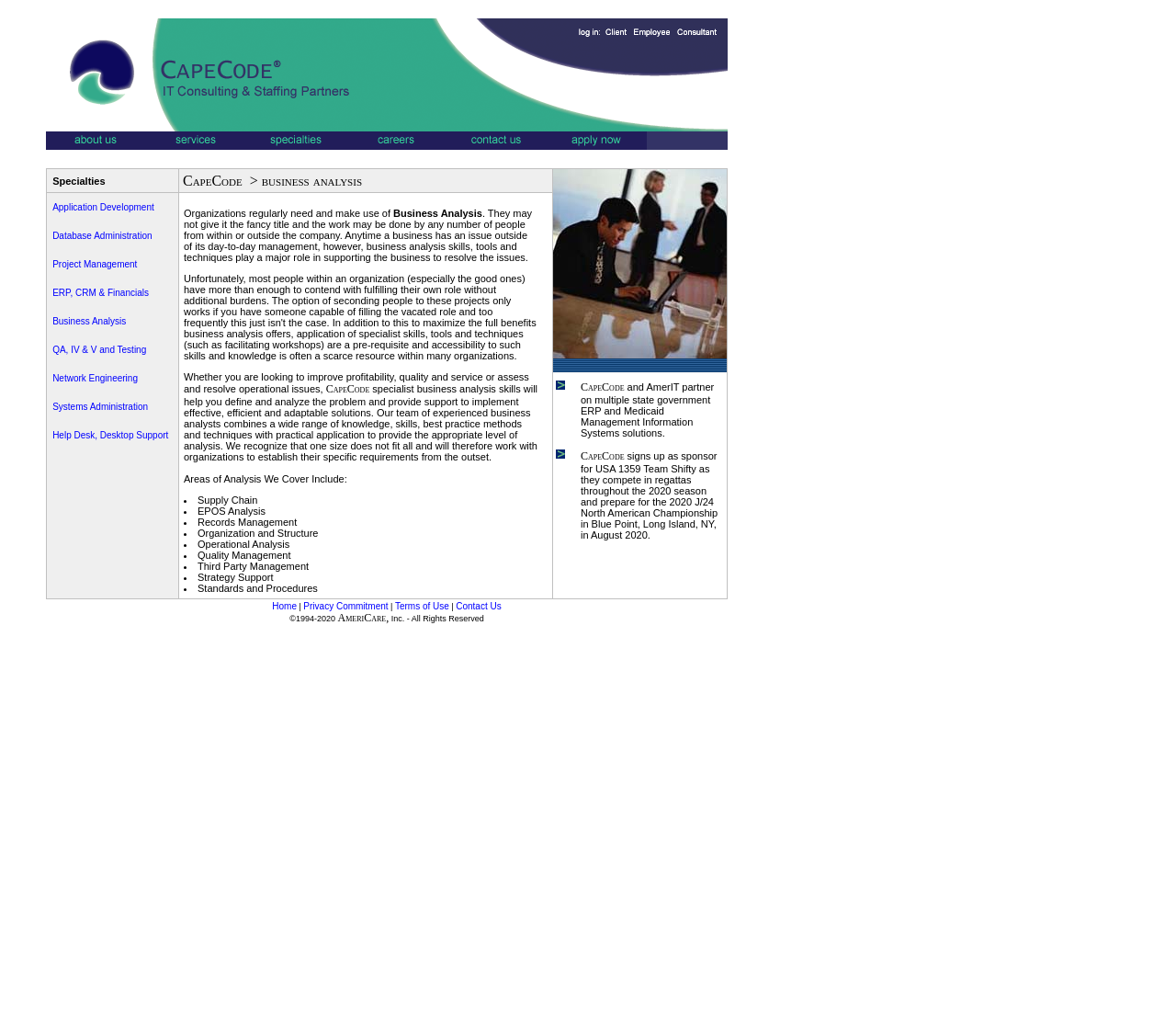What are the areas of analysis covered by CapeCode?
Could you answer the question with a detailed and thorough explanation?

Based on the webpage, CapeCode covers various areas of analysis including Supply Chain, EPOS Analysis, Records Management, Organization and Structure, Operational Analysis, Quality Management, Third Party Management, Strategy Support, Standards and Procedures, which can be inferred from the content of the webpage.